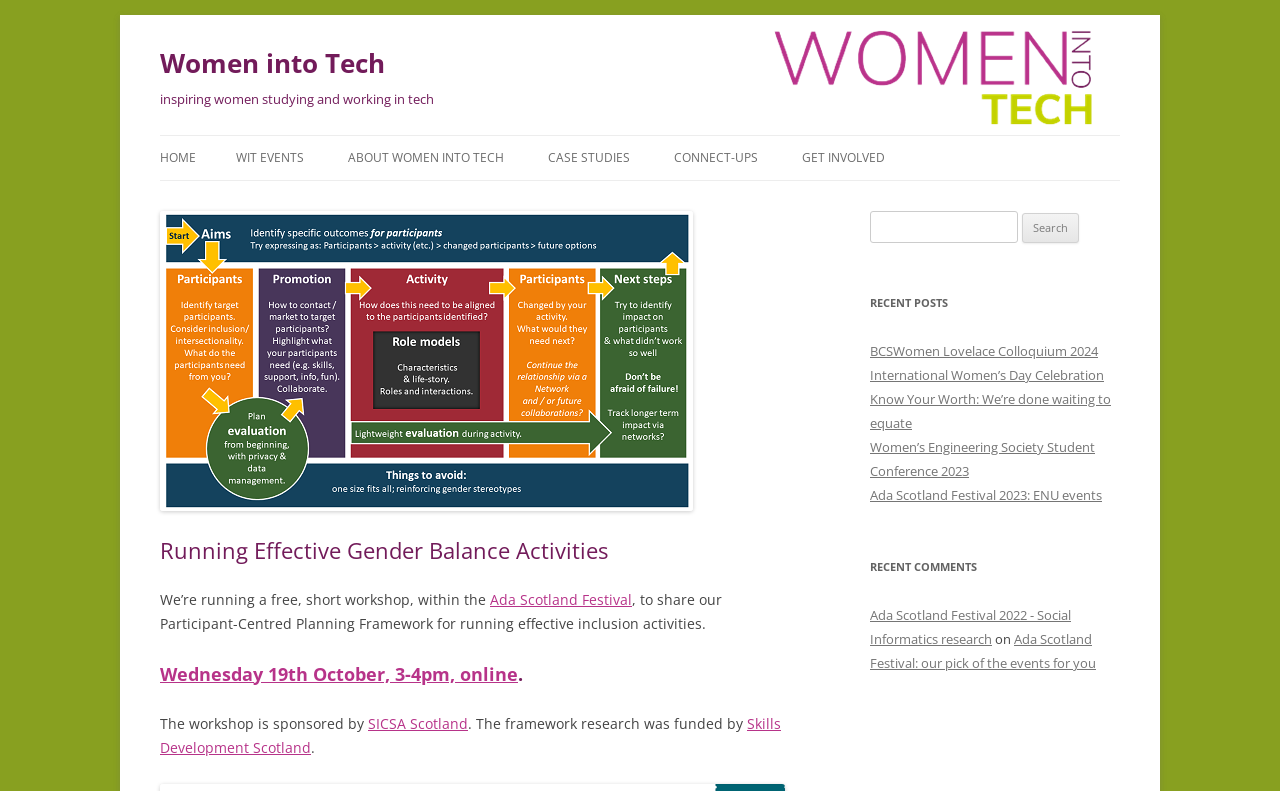Answer the question briefly using a single word or phrase: 
What is the framework research funded by?

Skills Development Scotland